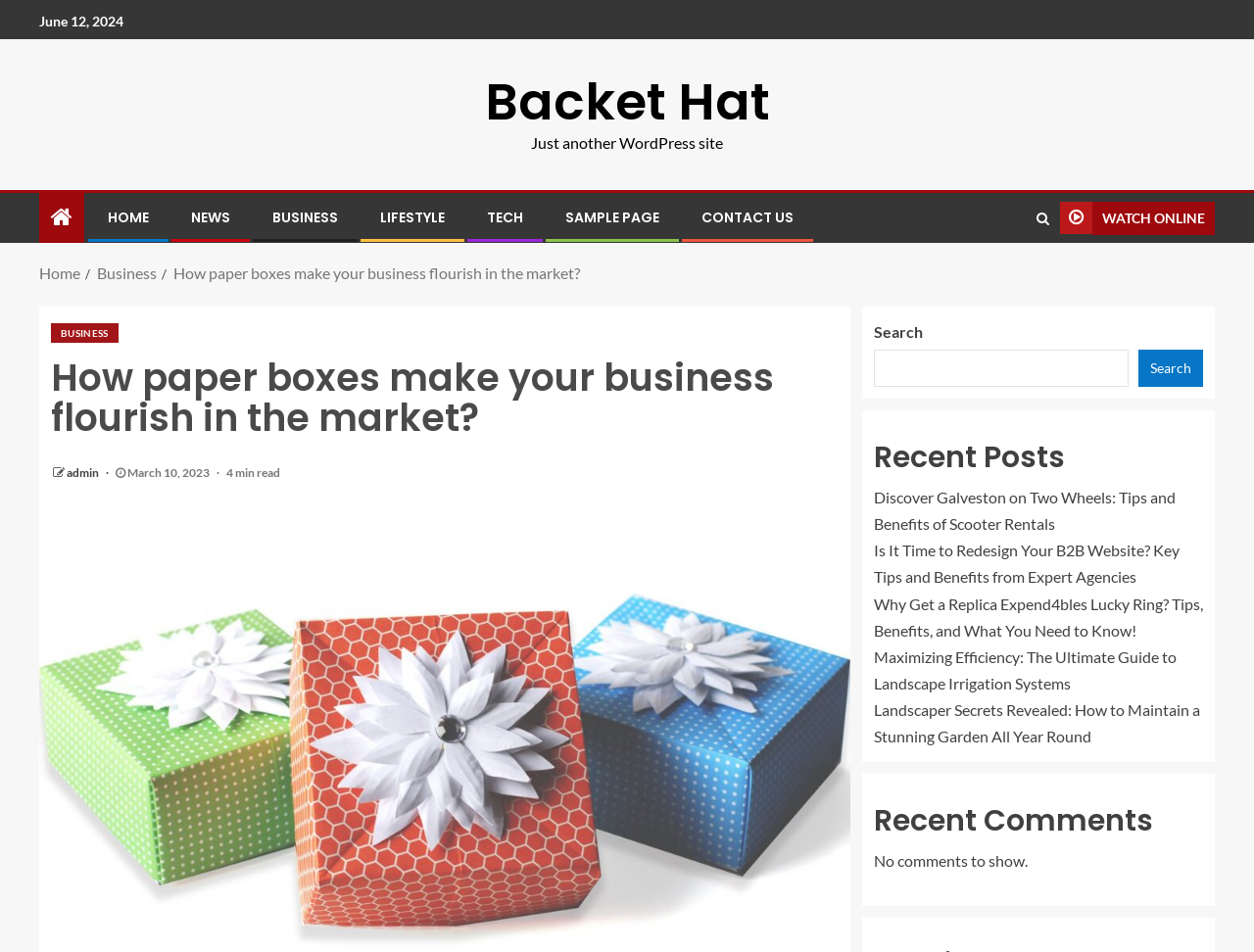Locate the bounding box coordinates of the area that needs to be clicked to fulfill the following instruction: "Read the article about How paper boxes make your business flourish in the market?". The coordinates should be in the format of four float numbers between 0 and 1, namely [left, top, right, bottom].

[0.041, 0.375, 0.669, 0.461]